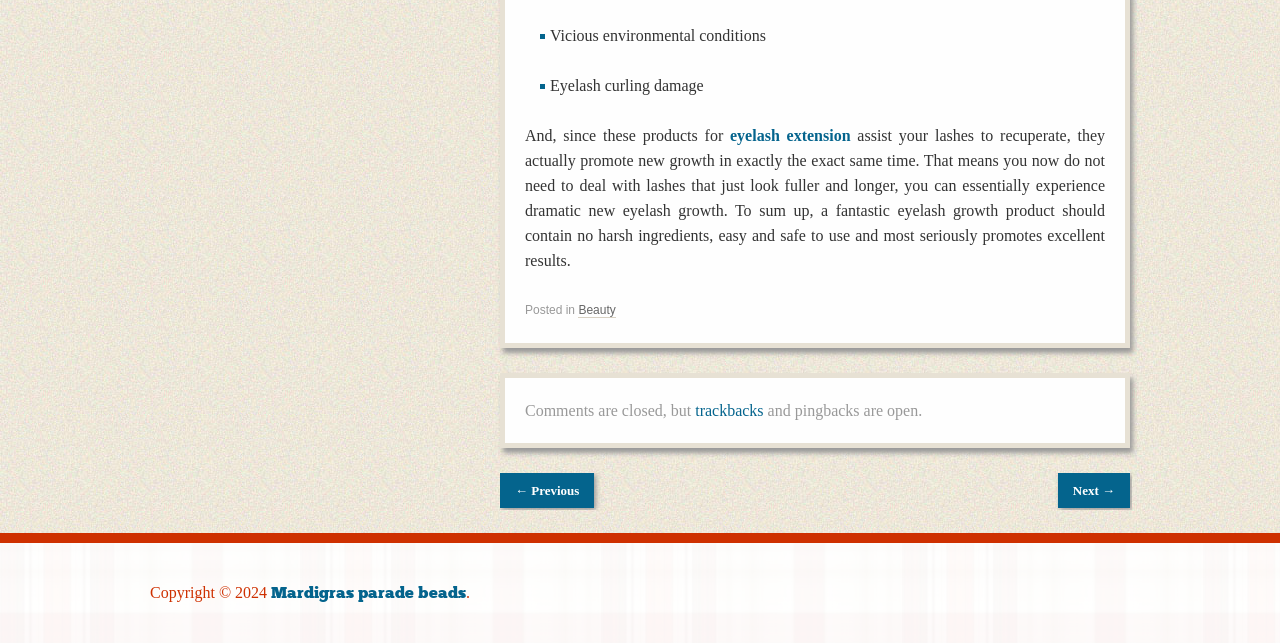Provide the bounding box coordinates of the HTML element this sentence describes: "Beauty". The bounding box coordinates consist of four float numbers between 0 and 1, i.e., [left, top, right, bottom].

[0.452, 0.471, 0.481, 0.494]